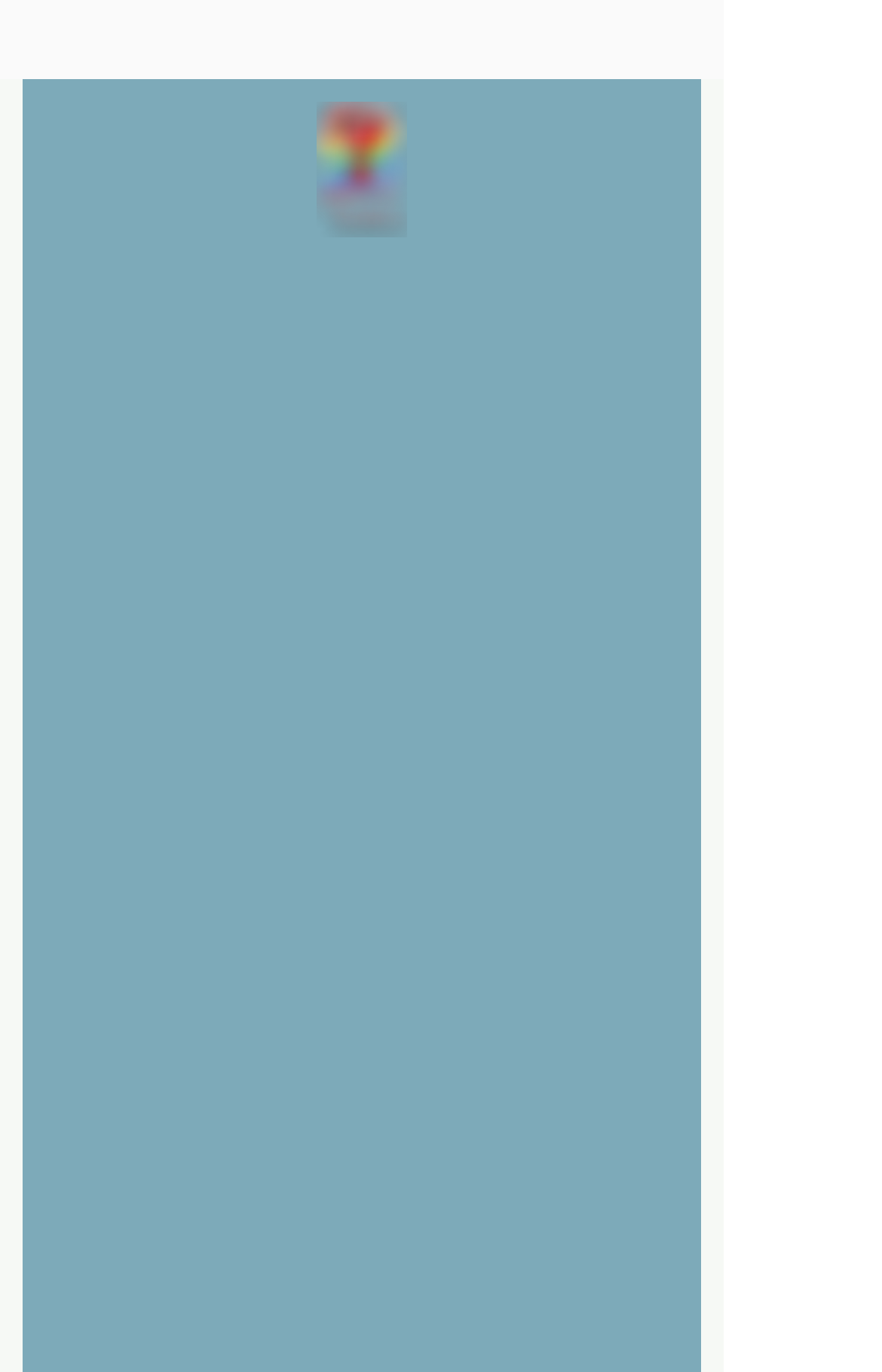Locate and provide the bounding box coordinates for the HTML element that matches this description: "Wix.com".

[0.385, 0.876, 0.508, 0.904]